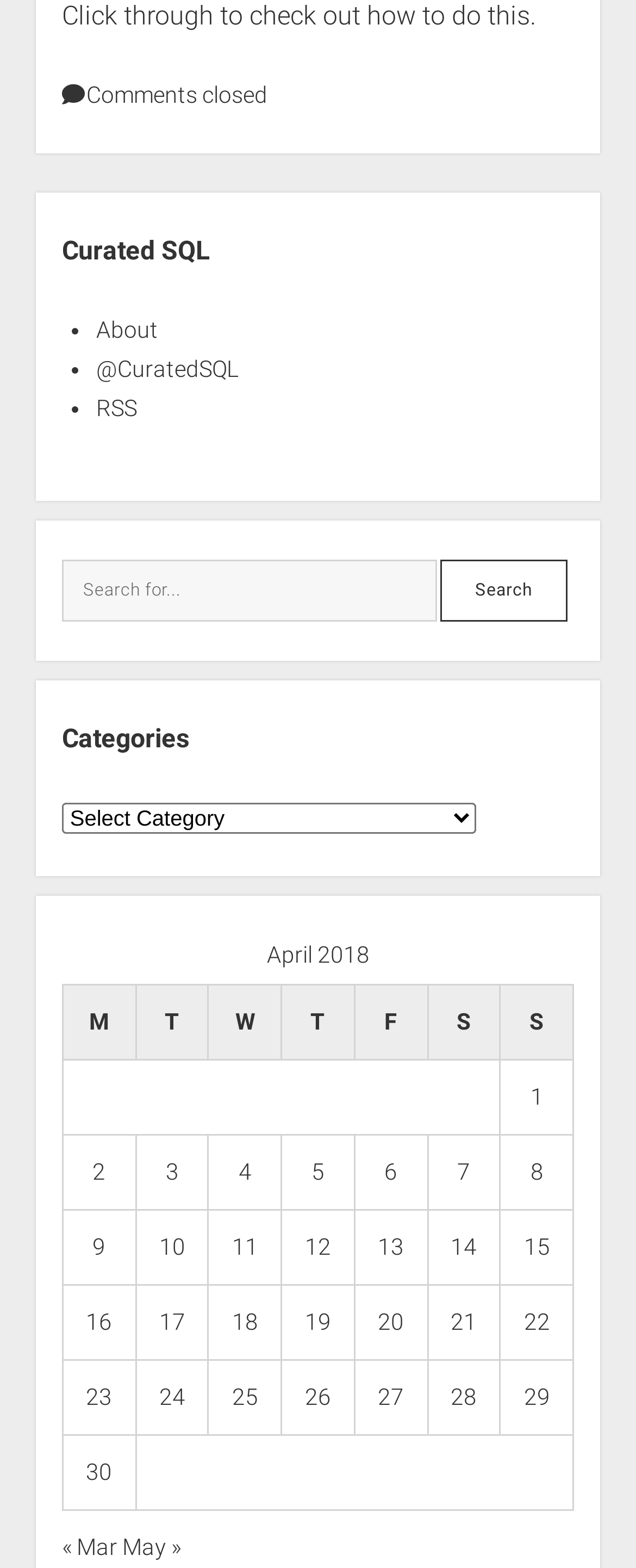Indicate the bounding box coordinates of the element that must be clicked to execute the instruction: "Go to About page". The coordinates should be given as four float numbers between 0 and 1, i.e., [left, top, right, bottom].

[0.151, 0.202, 0.248, 0.218]